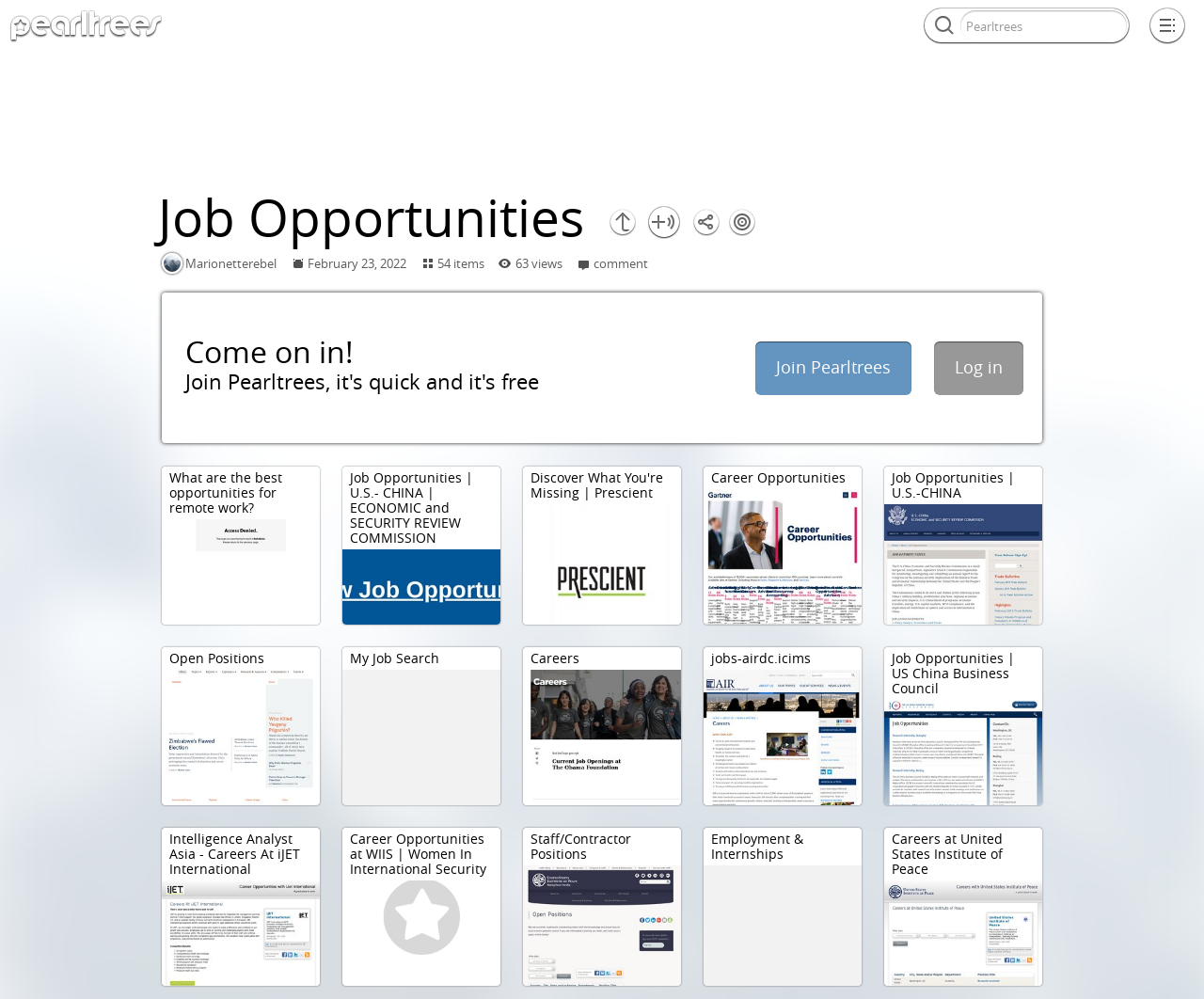What is the name of the organization with job opportunities in Asia?
Please answer the question with as much detail as possible using the screenshot.

I found this answer by looking at the text 'Intelligence Analyst Asia - Careers At iJET International' which is located at [0.141, 0.831, 0.249, 0.879] on the webpage.